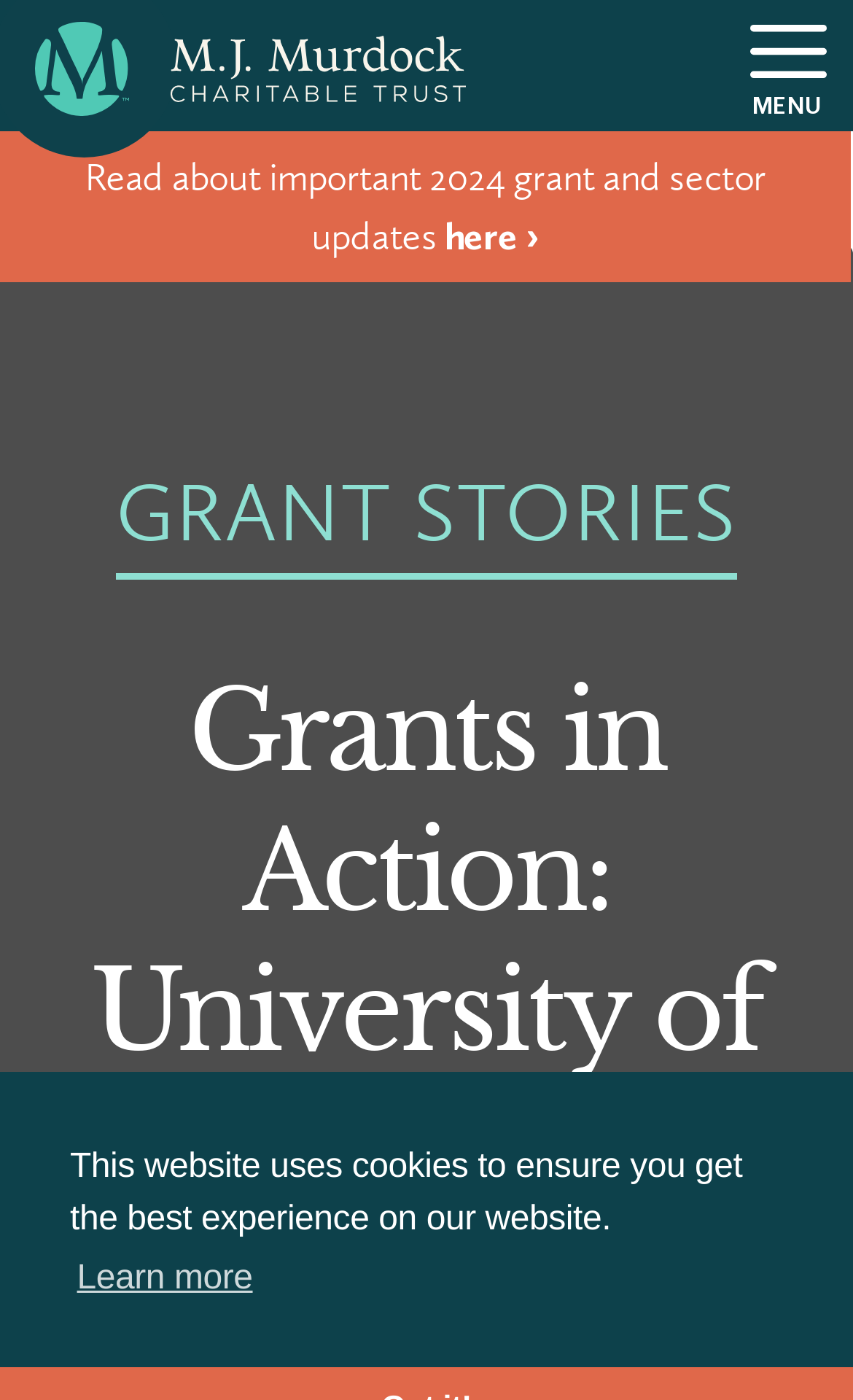Respond with a single word or phrase:
What is the topic of the grant story?

University of Washington